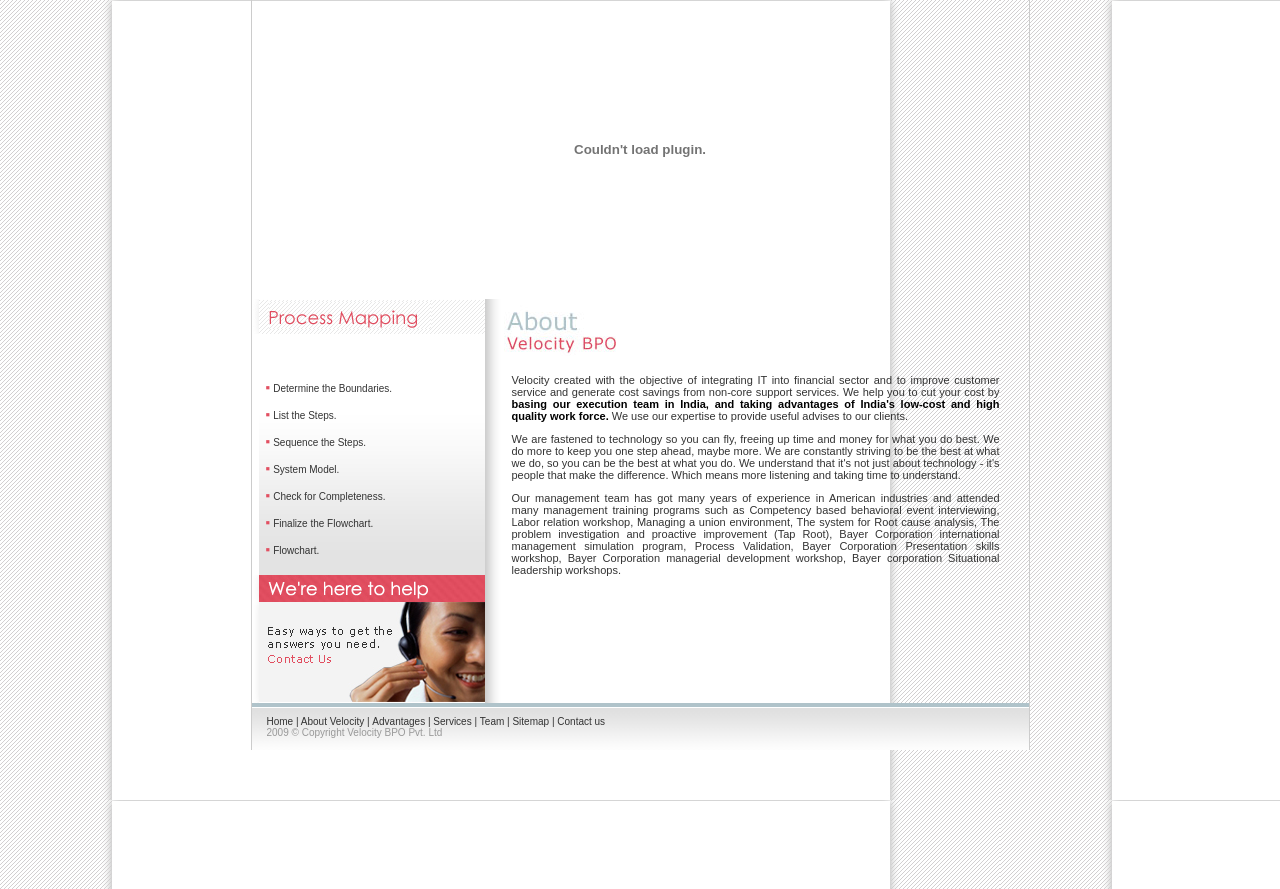What kind of training programs has Velocity's management team attended?
Refer to the image and give a detailed answer to the query.

The webpage lists several management training programs that Velocity's management team has attended, including Competency-based behavioral event interviewing, Labor relation workshop, and Process Validation, among others.